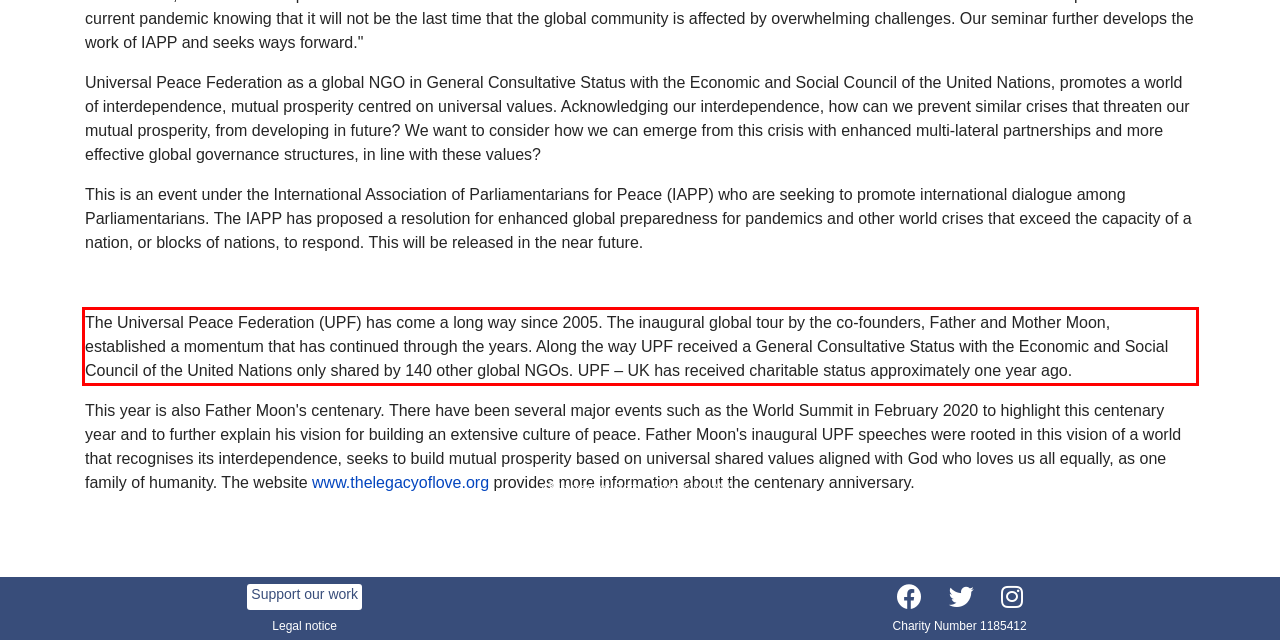From the screenshot of the webpage, locate the red bounding box and extract the text contained within that area.

The Universal Peace Federation (UPF) has come a long way since 2005. The inaugural global tour by the co-founders, Father and Mother Moon, established a momentum that has continued through the years. Along the way UPF received a General Consultative Status with the Economic and Social Council of the United Nations only shared by 140 other global NGOs. UPF – UK has received charitable status approximately one year ago.